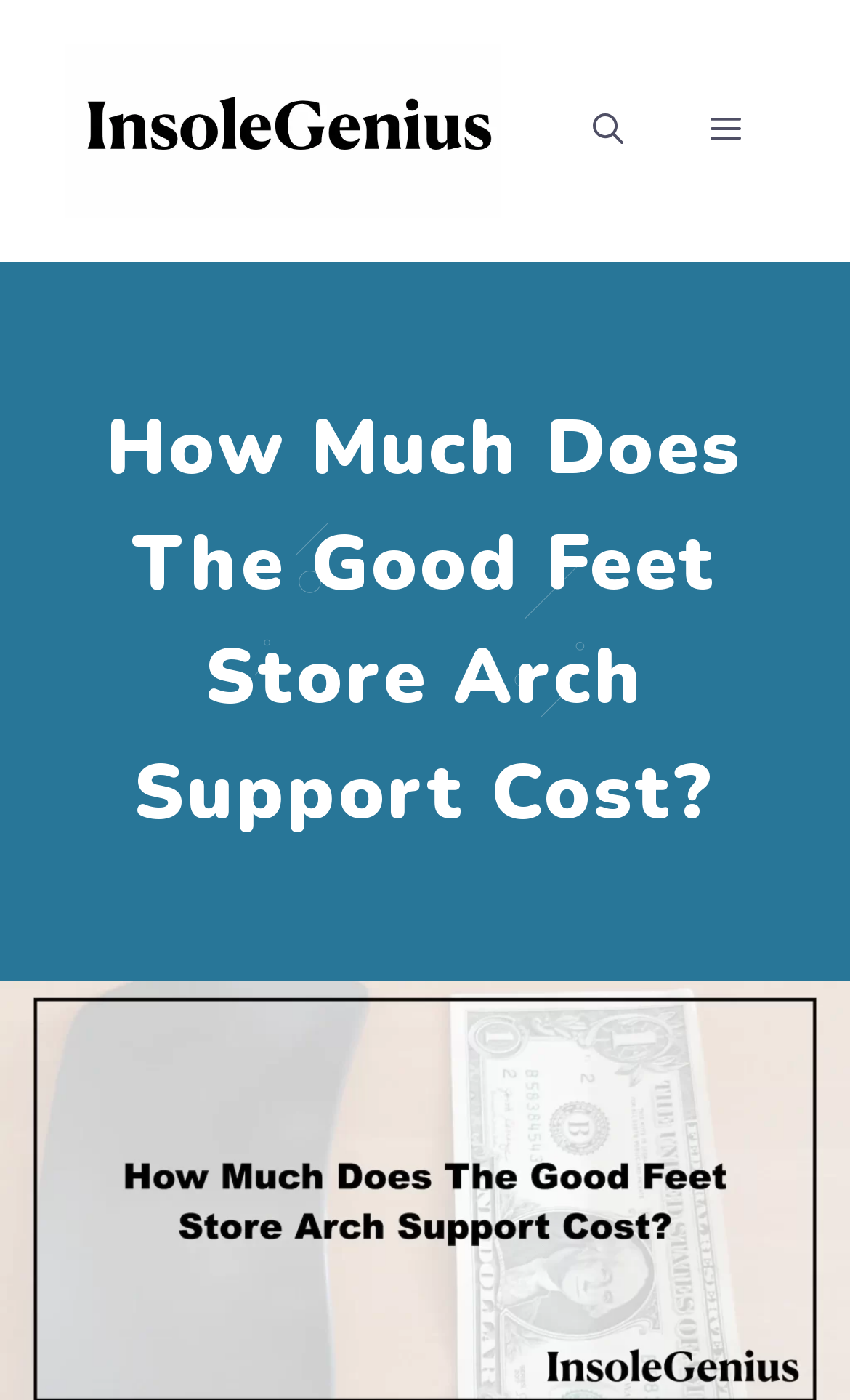What is the main topic of the webpage?
Please give a detailed and elaborate answer to the question based on the image.

The main heading on the webpage is 'How Much Does The Good Feet Store Arch Support Cost?', which suggests that the webpage is primarily about discussing the cost of arch support from The Good Feet Store.